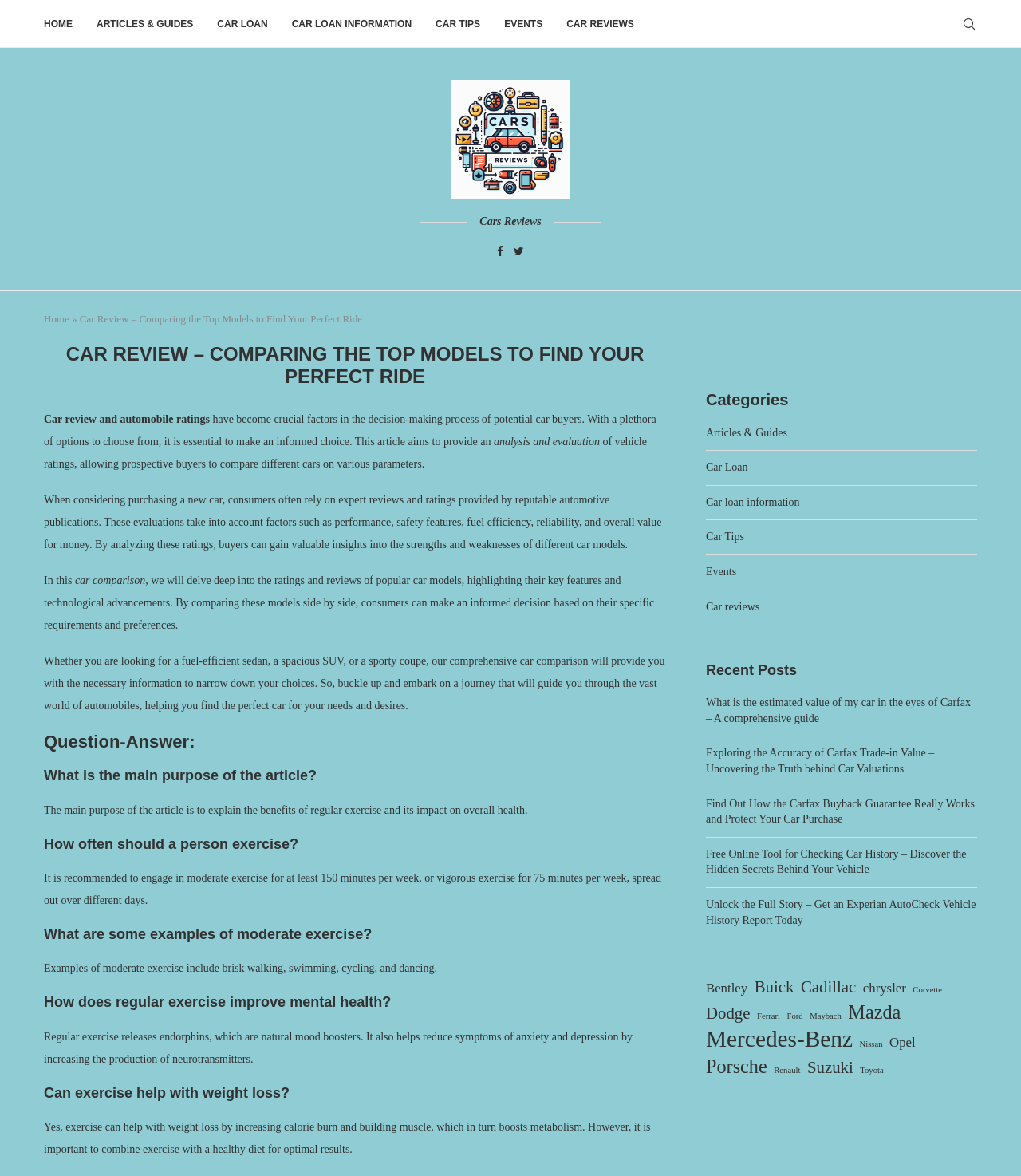Find the bounding box coordinates of the area that needs to be clicked in order to achieve the following instruction: "Search for a car model". The coordinates should be specified as four float numbers between 0 and 1, i.e., [left, top, right, bottom].

[0.941, 0.001, 0.957, 0.04]